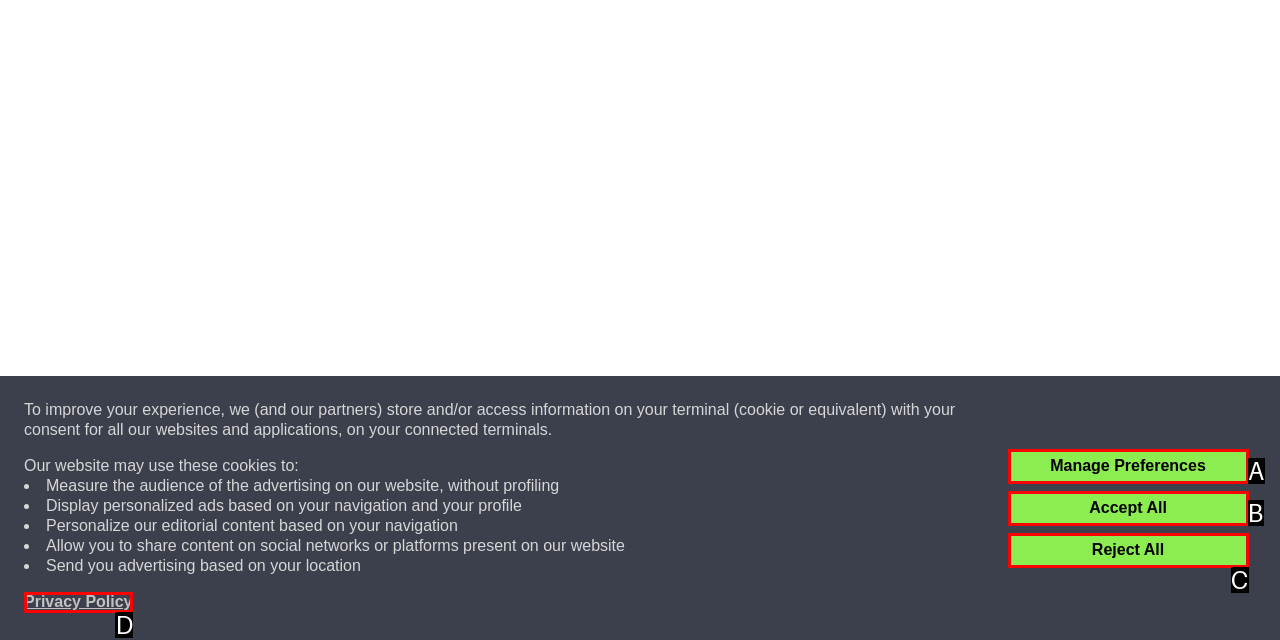Using the provided description: Accept All, select the HTML element that corresponds to it. Indicate your choice with the option's letter.

B